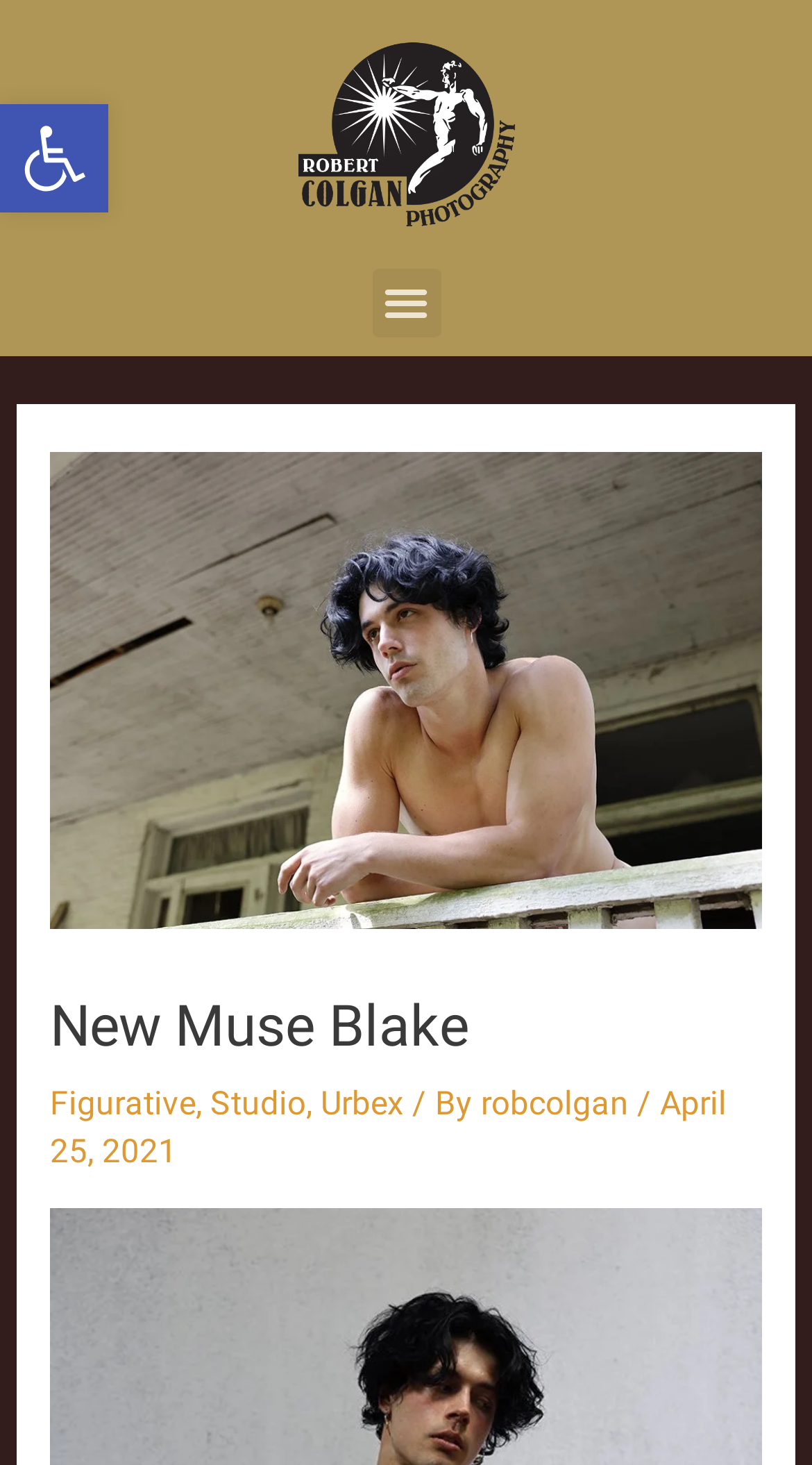Using the provided element description "Menu", determine the bounding box coordinates of the UI element.

[0.458, 0.183, 0.542, 0.23]